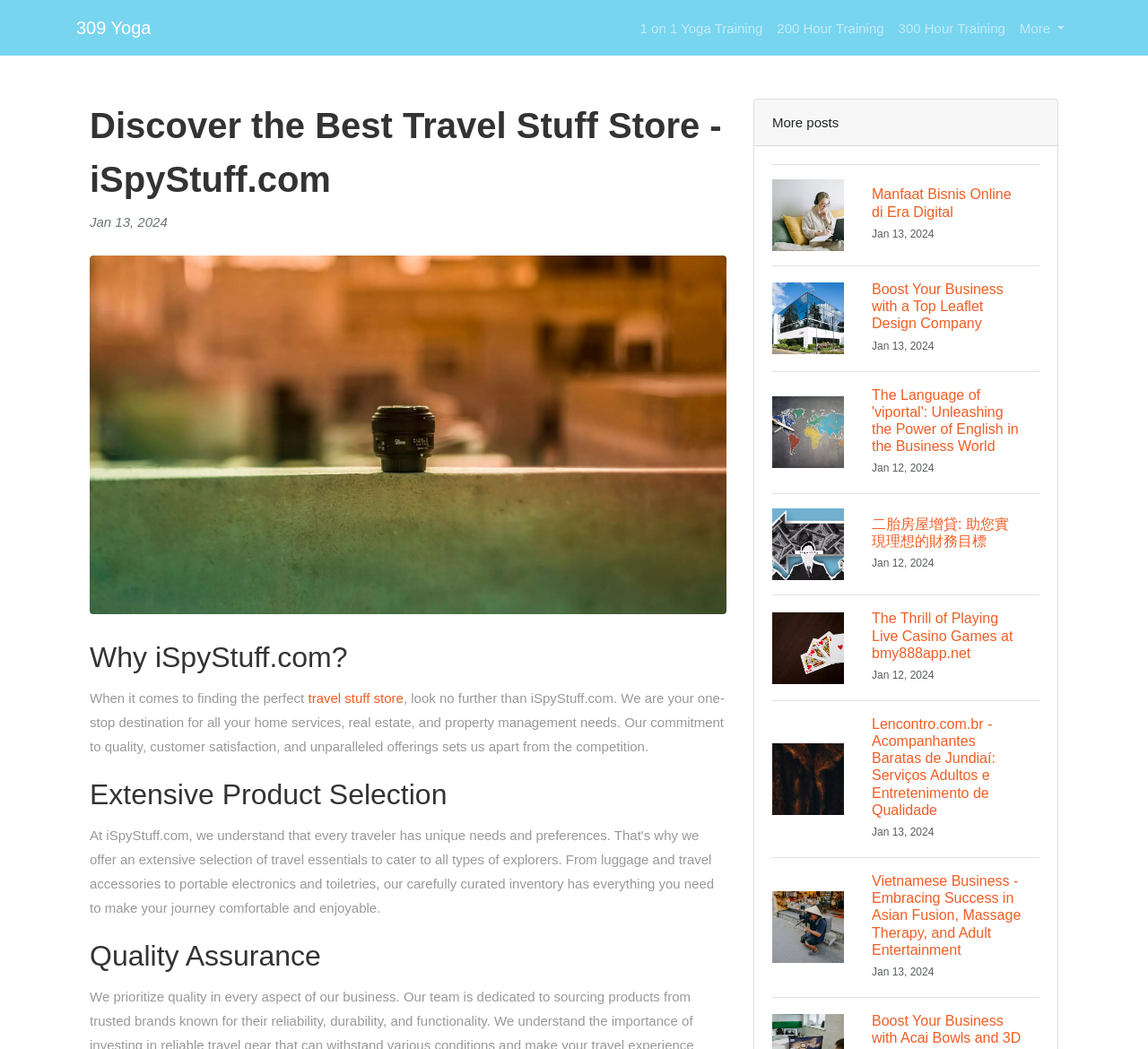Find the bounding box coordinates for the area that must be clicked to perform this action: "Explore 'Extensive Product Selection'".

[0.078, 0.737, 0.633, 0.778]